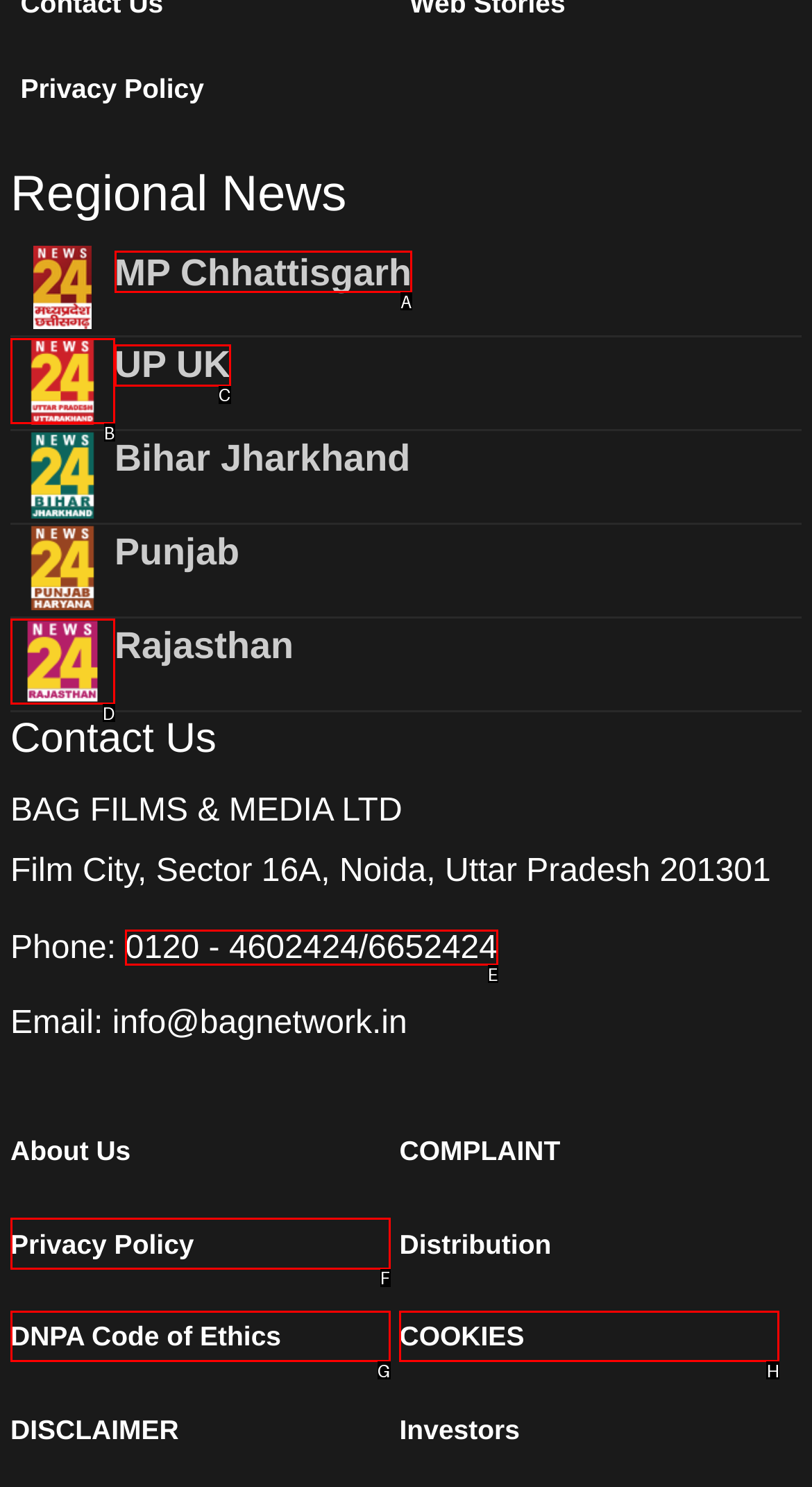Identify the option that best fits this description: 0120 - 4602424/6652424
Answer with the appropriate letter directly.

E